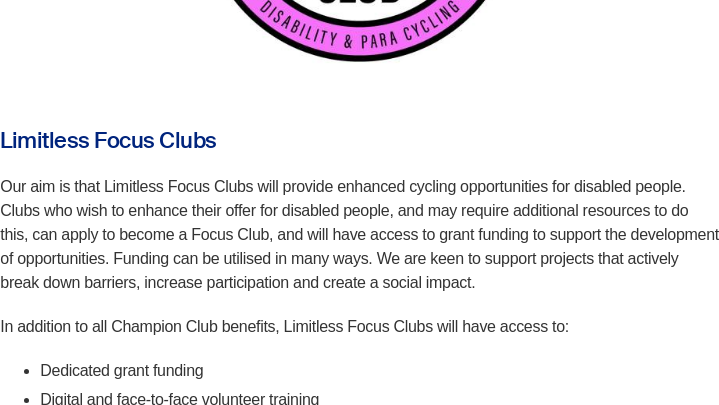Illustrate the image with a detailed and descriptive caption.

The image features the "Limitless Focus Club" logo, a vibrant design that embodies inclusivity within cycling for disabled individuals. Accompanying this logo is a section dedicated to the Limitless Focus Clubs, highlighting their mission to enhance cycling opportunities for people with disabilities. These clubs are encouraged to apply for additional resources and grant funding aimed at breaking down barriers to participation. The accompanying text outlines the benefits of becoming a Focus Club, which include dedicated grant funding and training for volunteers, both digitally and in-person. This initiative underscores a commitment to fostering a welcoming environment that promotes social impact and increased engagement in cycling activities among disabled riders.